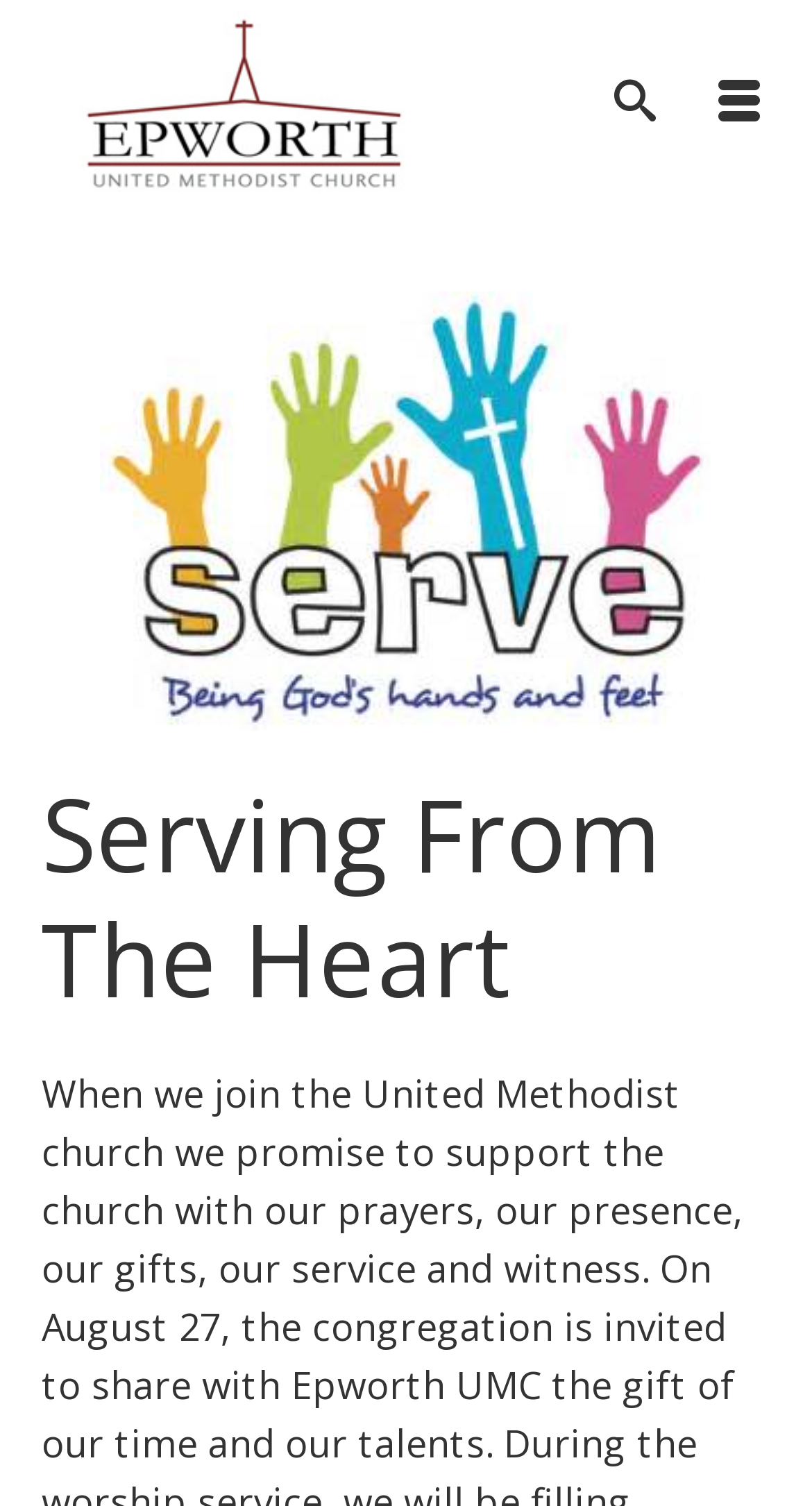Identify the primary heading of the webpage and provide its text.

Serving From The Heart